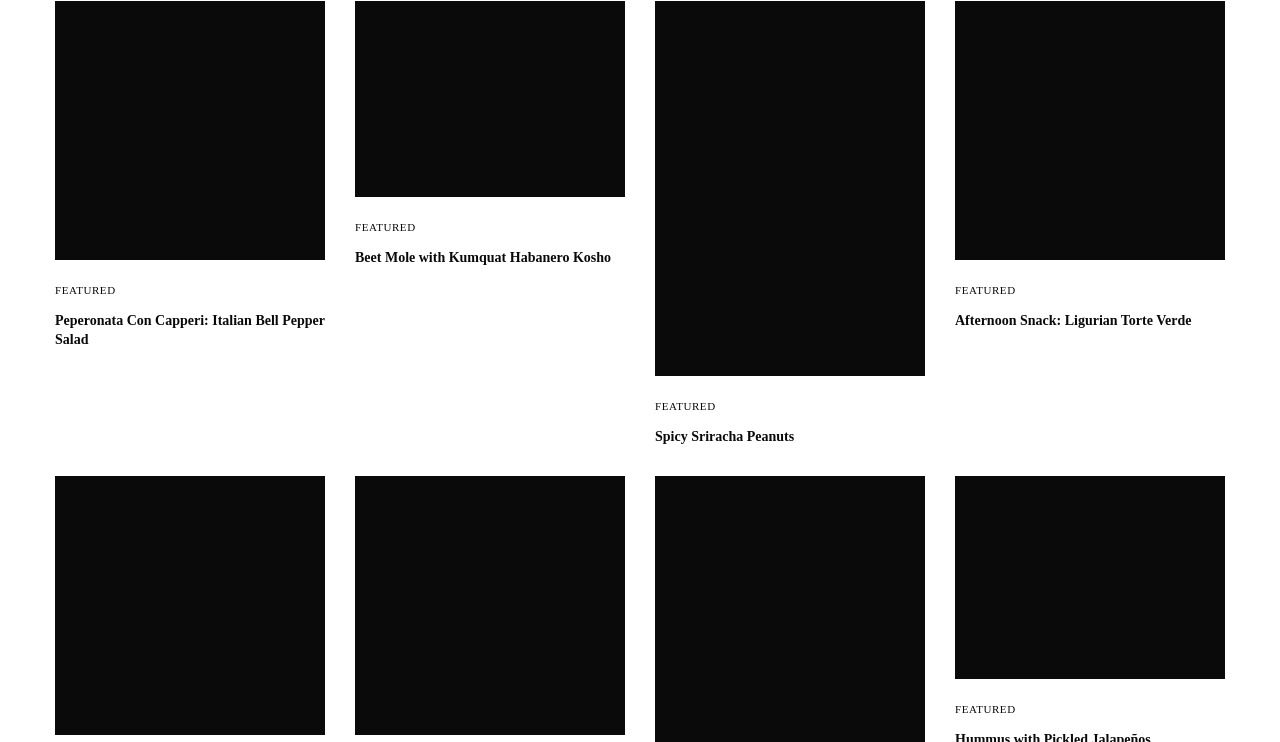Please determine the bounding box coordinates of the area that needs to be clicked to complete this task: 'Read about Beet Mole with Kumquat Habanero Kosho'. The coordinates must be four float numbers between 0 and 1, formatted as [left, top, right, bottom].

[0.277, 0.334, 0.488, 0.36]